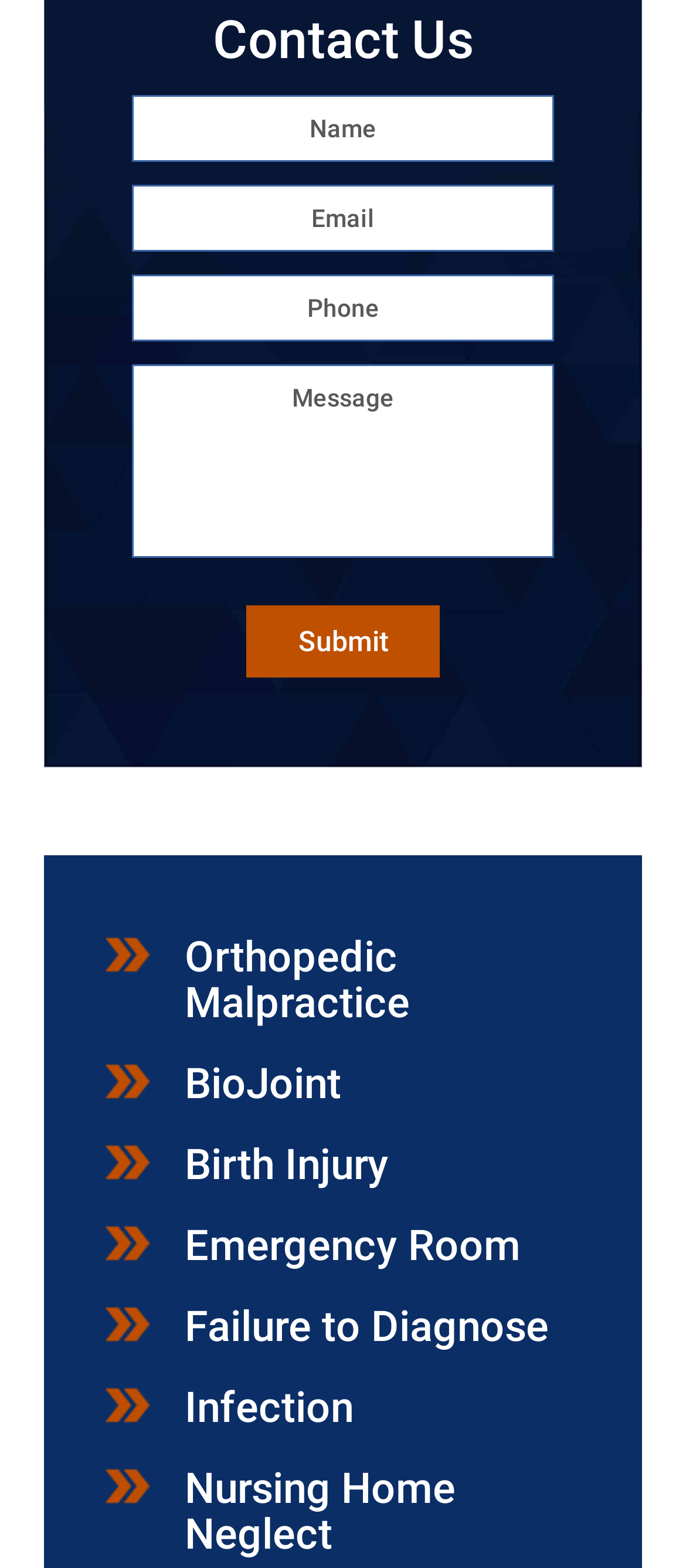Determine the bounding box coordinates of the section to be clicked to follow the instruction: "Input your email". The coordinates should be given as four float numbers between 0 and 1, formatted as [left, top, right, bottom].

[0.192, 0.118, 0.808, 0.161]